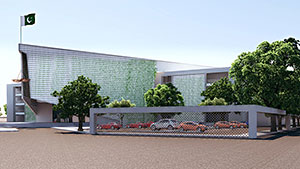What is on the roof of the Islamabad High Court building?
Use the image to give a comprehensive and detailed response to the question.

According to the caption, the national flag of Pakistan is 'prominently displayed on the roof' of the Islamabad High Court building, symbolizing its significance as a governmental structure.